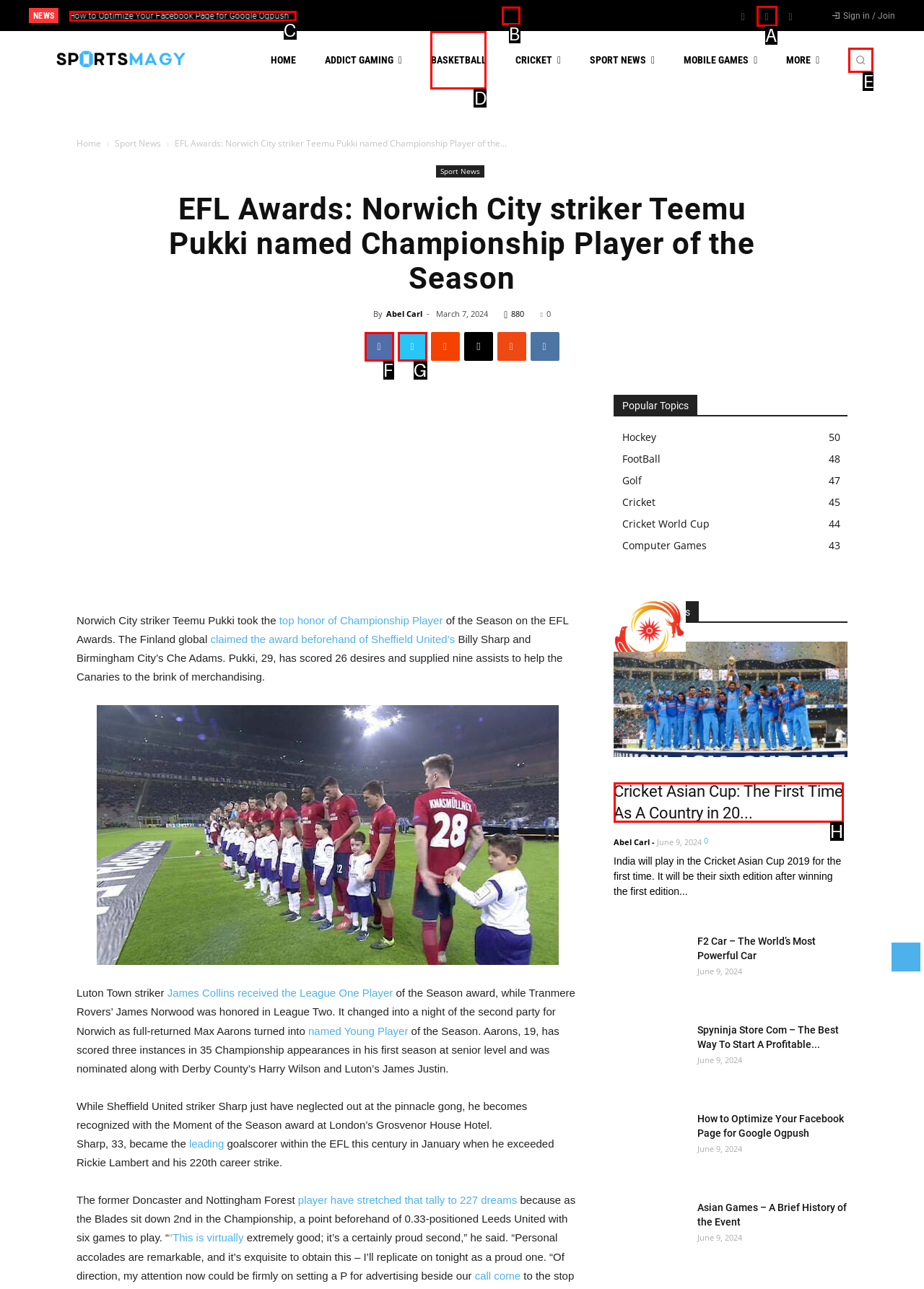Find the option you need to click to complete the following instruction: Search for something
Answer with the corresponding letter from the choices given directly.

E